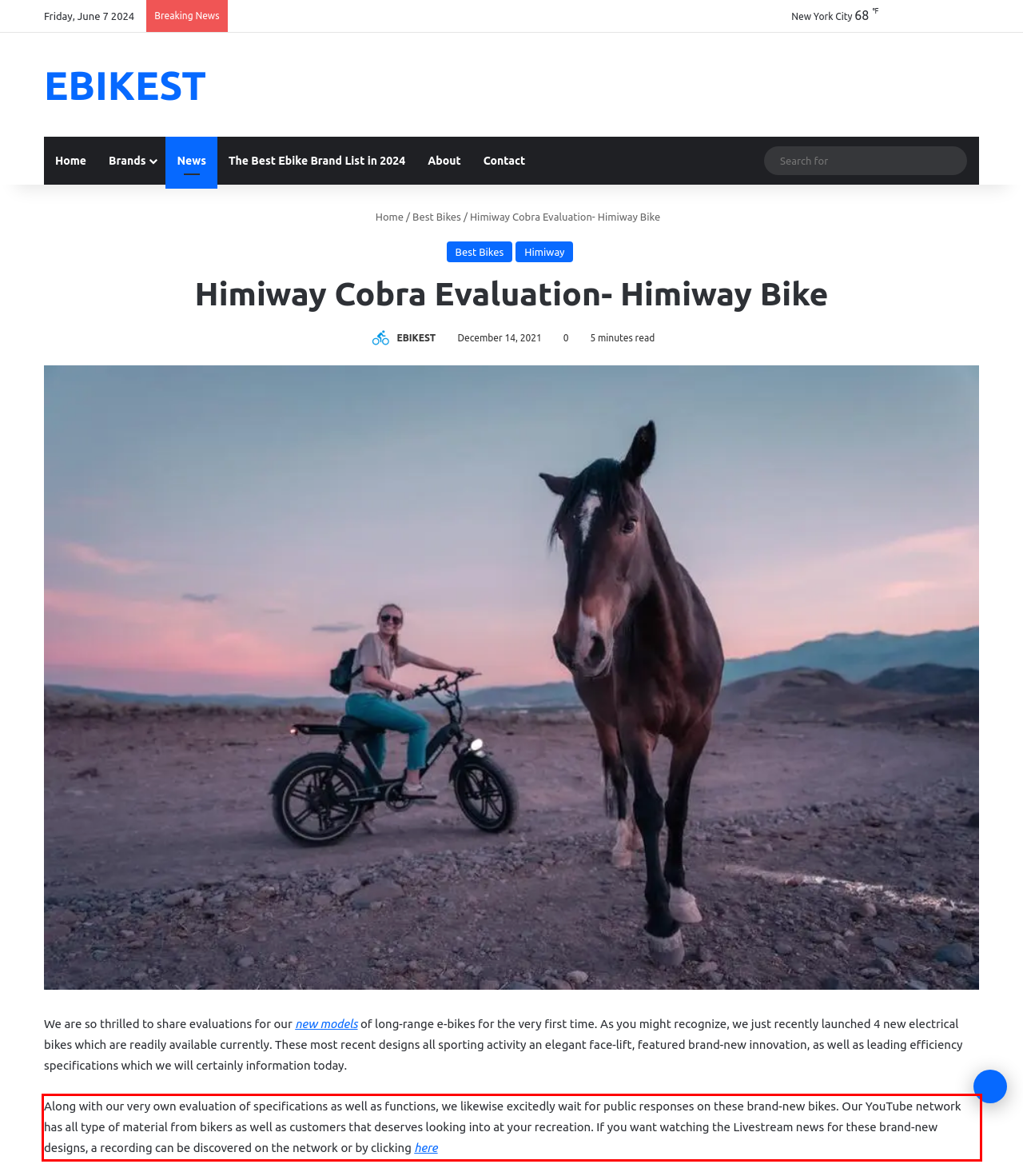Using the provided screenshot of a webpage, recognize the text inside the red rectangle bounding box by performing OCR.

Along with our very own evaluation of specifications as well as functions, we likewise excitedly wait for public responses on these brand-new bikes. Our YouTube network has all type of material from bikers as well as customers that deserves looking into at your recreation. If you want watching the Livestream news for these brand-new designs, a recording can be discovered on the network or by clicking here